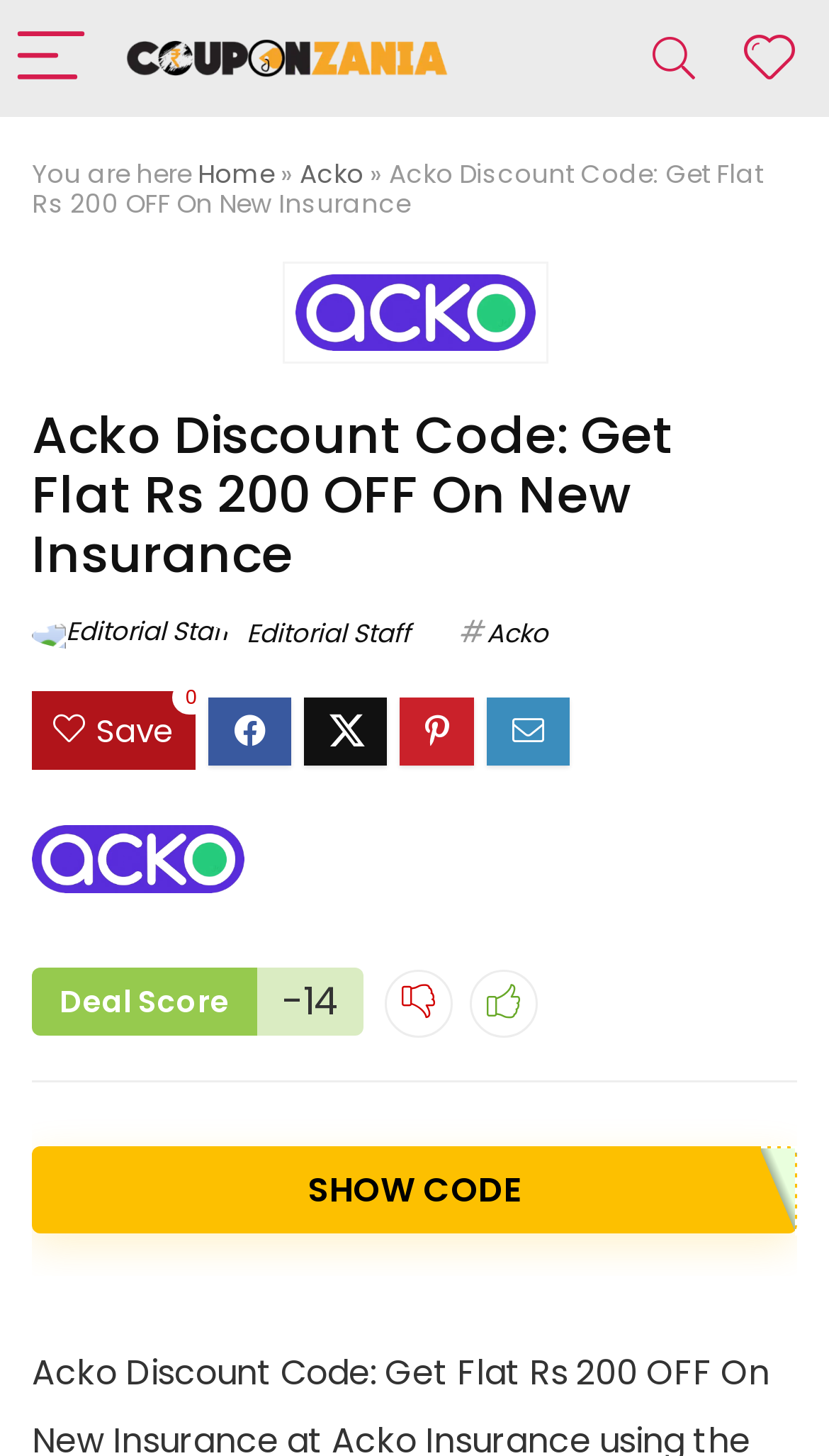Identify and provide the text content of the webpage's primary headline.

Acko Discount Code: Get Flat Rs 200 OFF On New Insurance